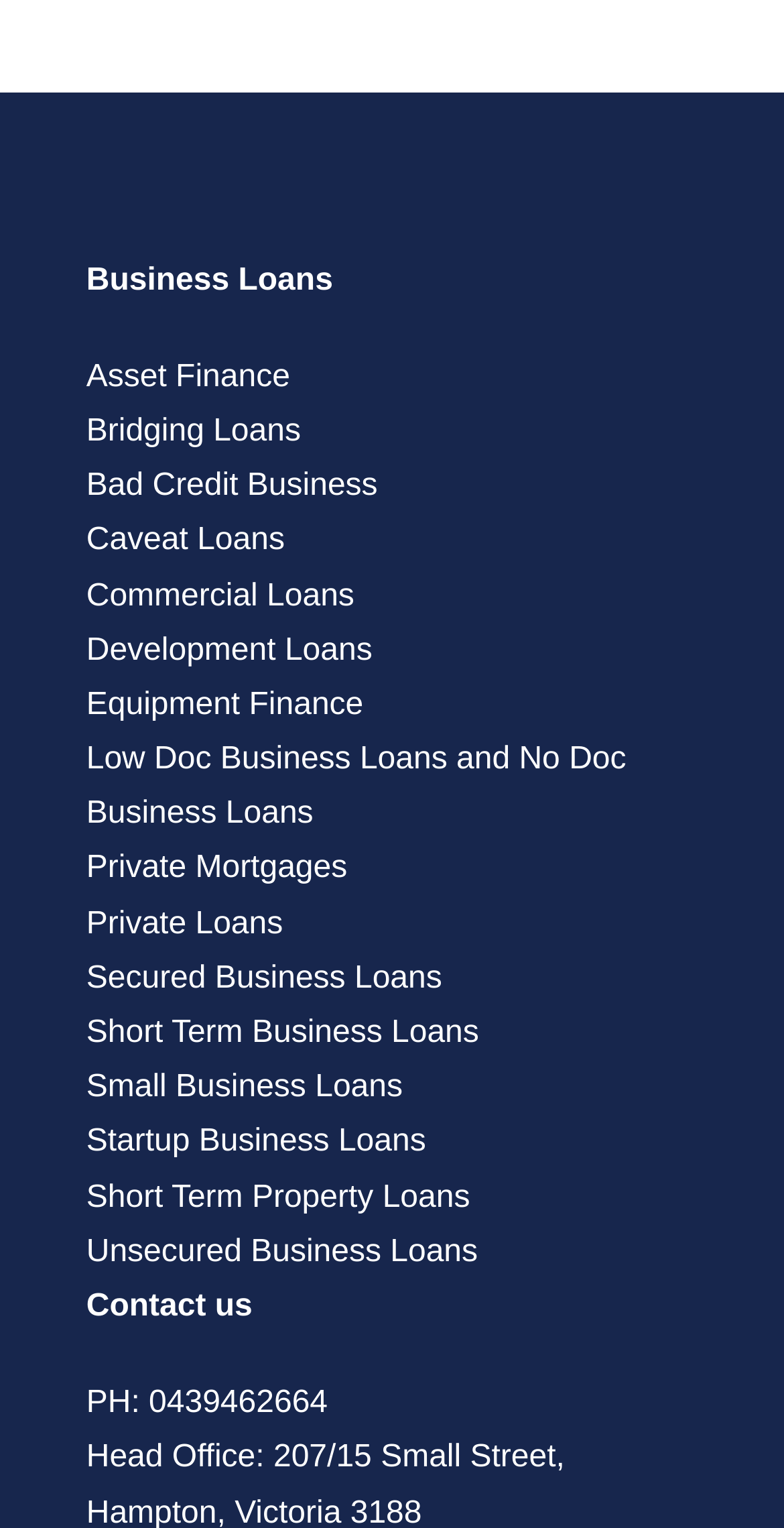Find the bounding box coordinates for the UI element whose description is: "Bad Credit Business". The coordinates should be four float numbers between 0 and 1, in the format [left, top, right, bottom].

[0.11, 0.307, 0.493, 0.329]